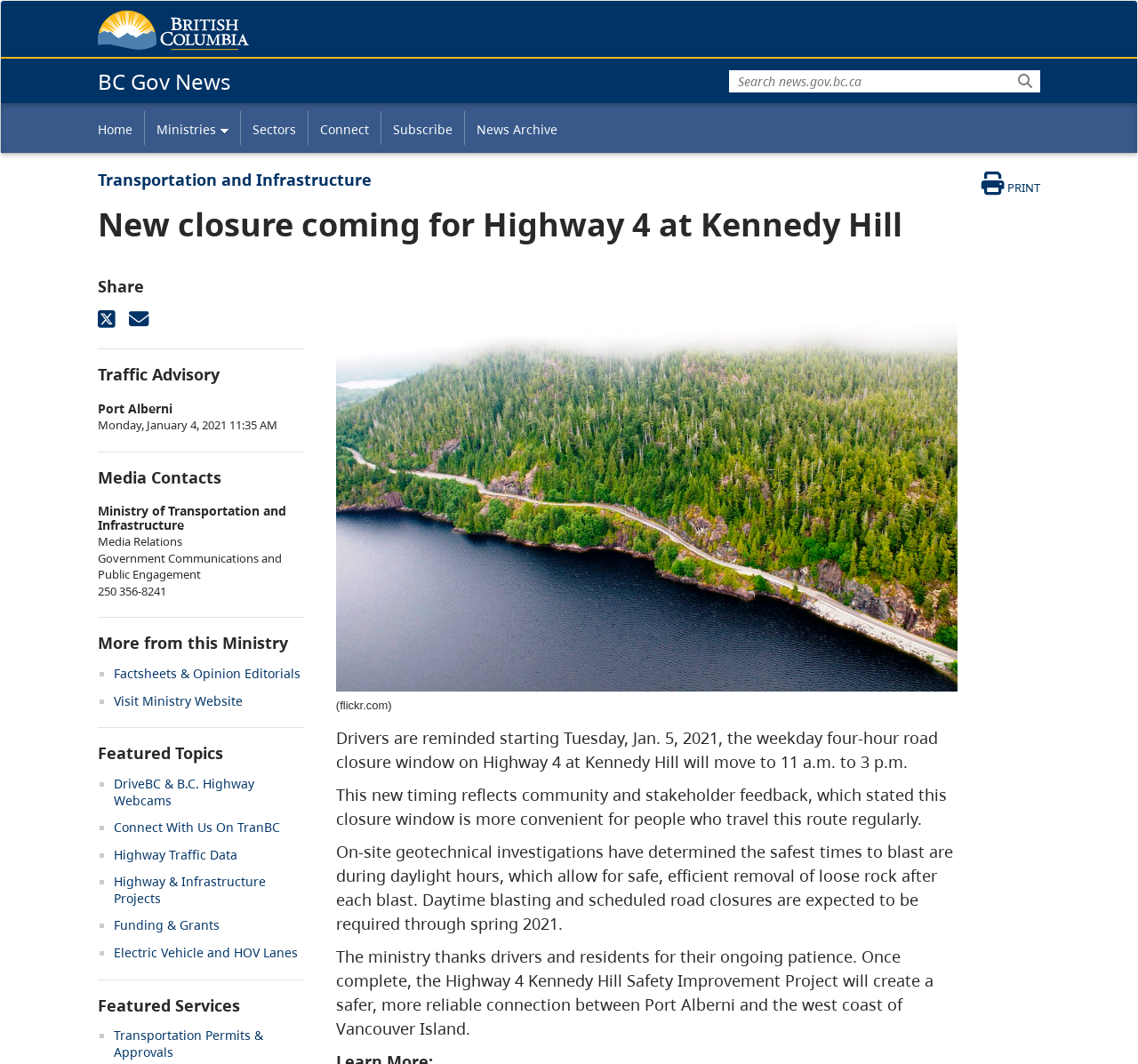Determine the bounding box coordinates of the clickable element to complete this instruction: "Go to Government of B.C. website". Provide the coordinates in the format of four float numbers between 0 and 1, [left, top, right, bottom].

[0.086, 0.009, 0.219, 0.048]